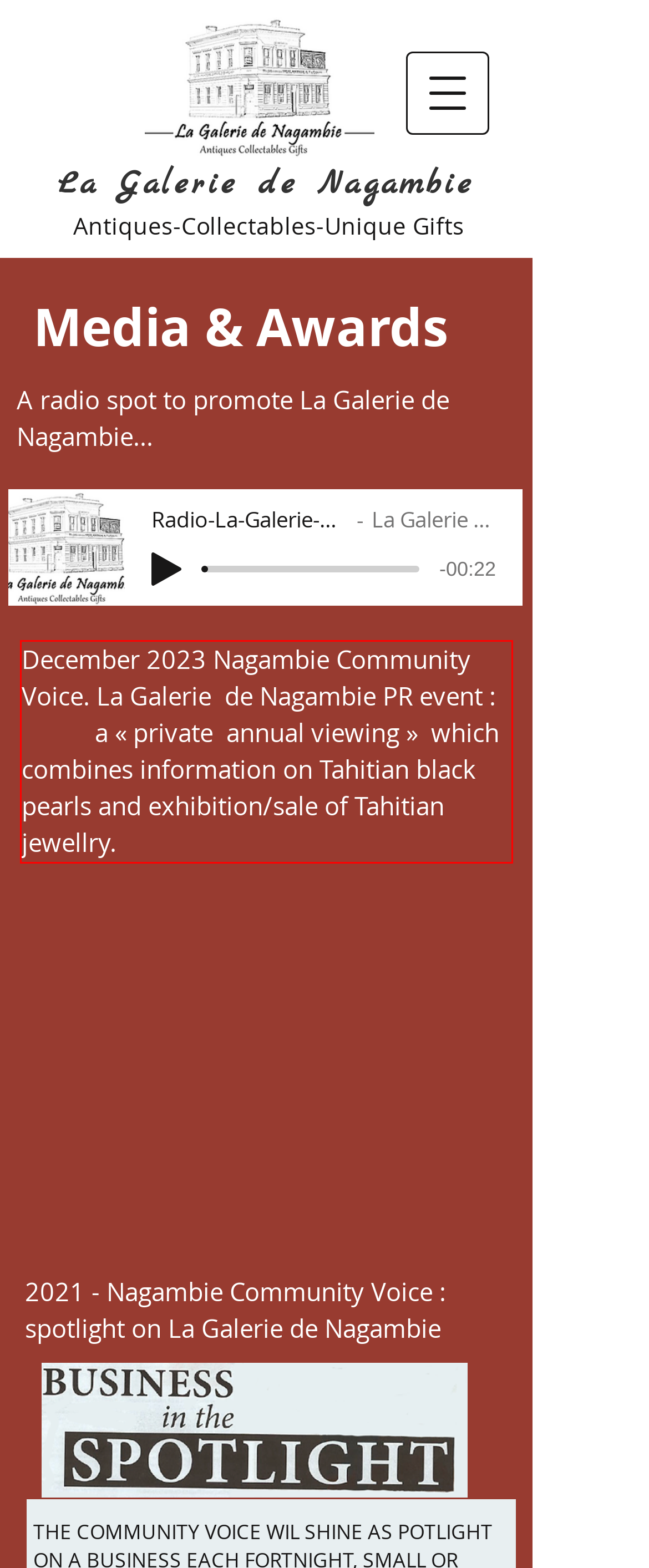Review the webpage screenshot provided, and perform OCR to extract the text from the red bounding box.

December 2023 Nagambie Community Voice. La Galerie de Nagambie PR event : a « private annual viewing » which combines information on Tahitian black pearls and exhibition/sale of Tahitian jewellry.